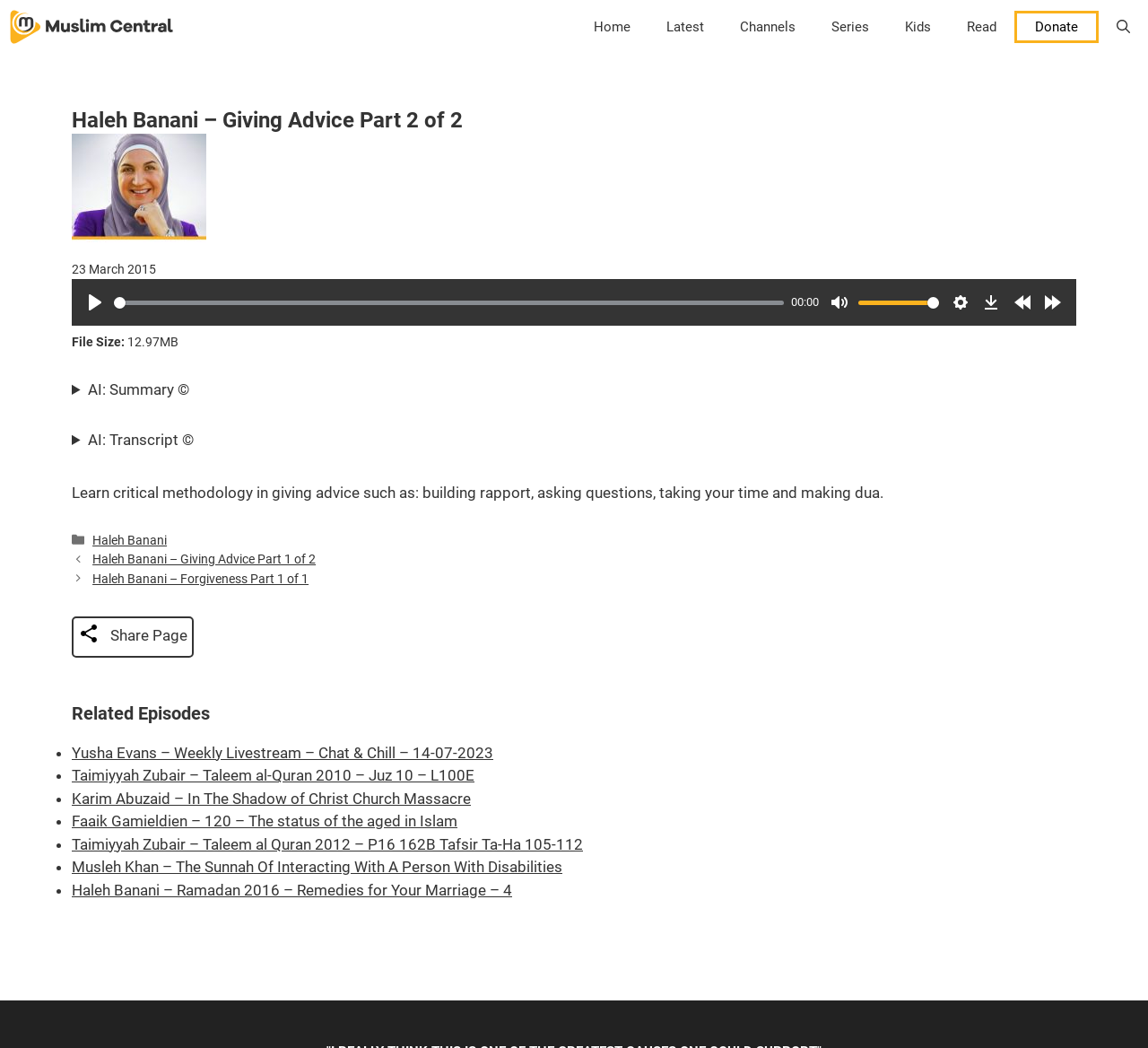Answer the question using only one word or a concise phrase: What is the current time of the audio lecture?

00:00